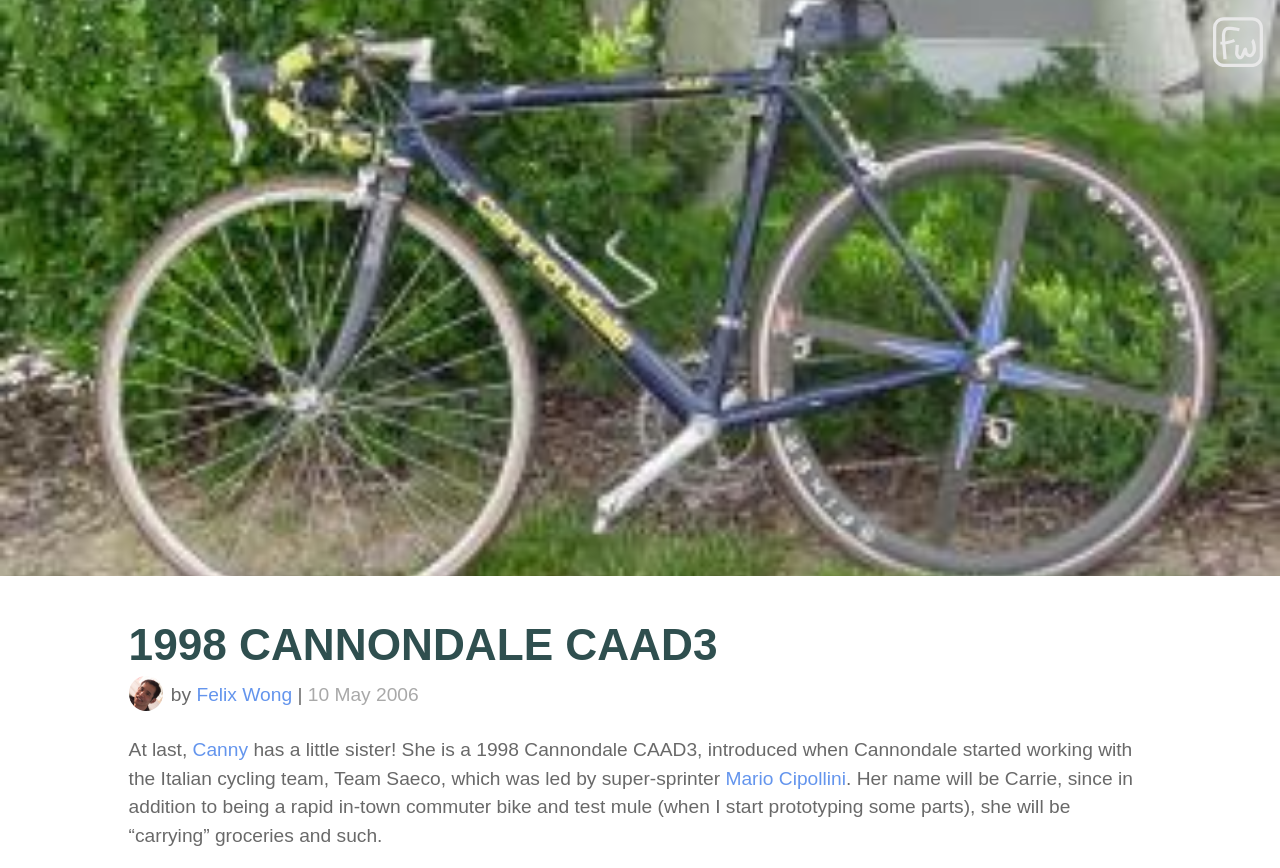Identify the bounding box coordinates for the region of the element that should be clicked to carry out the instruction: "Learn more about Anthony Fusco". The bounding box coordinates should be four float numbers between 0 and 1, i.e., [left, top, right, bottom].

None